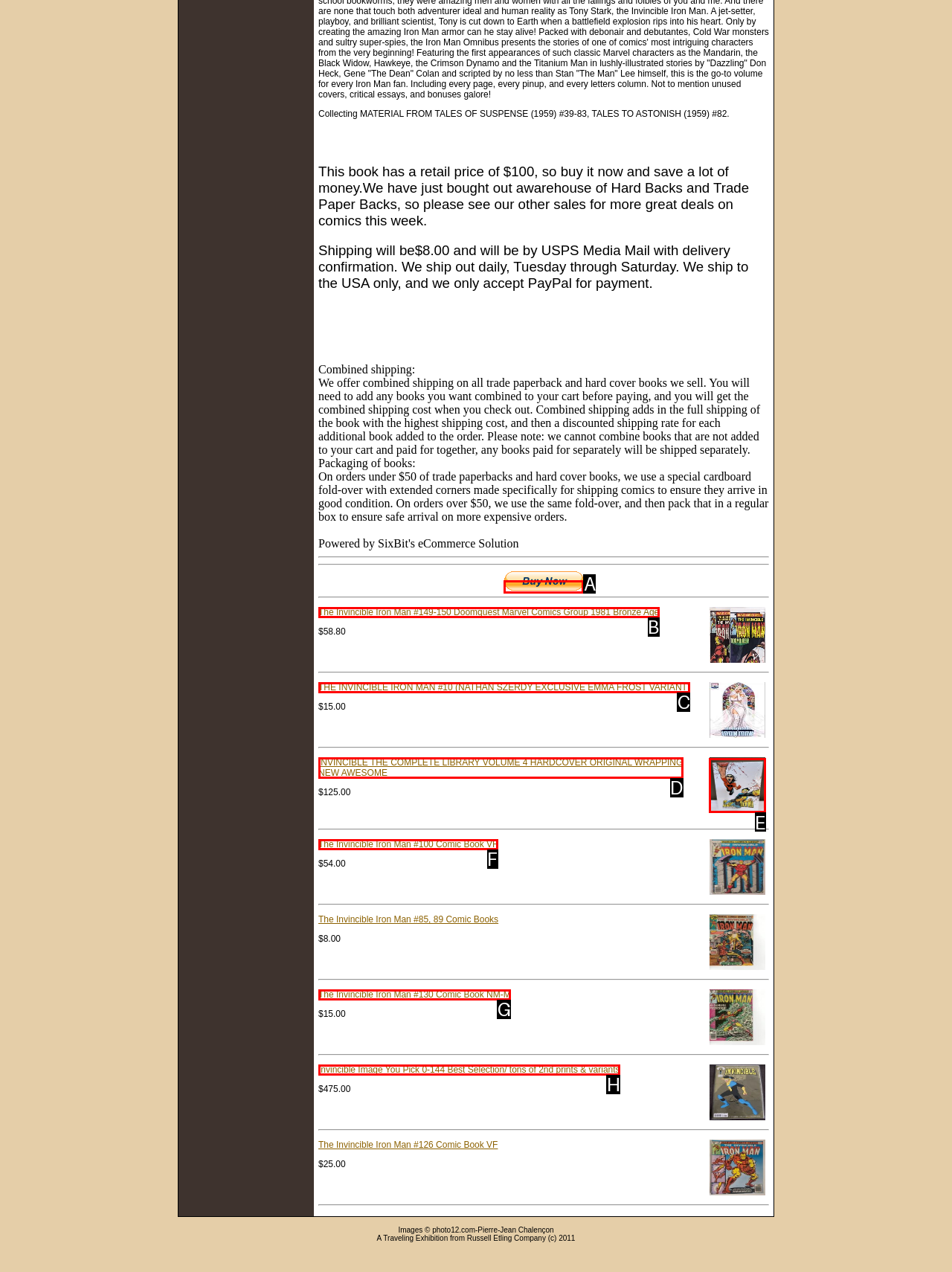Determine which HTML element to click for this task: Browse the image of 'INVINCIBLE THE COMPLETE LIBRARY VOLUME 4 HARDCOVER ORIGINAL WRAPPING NEW AWESOME' Provide the letter of the selected choice.

E